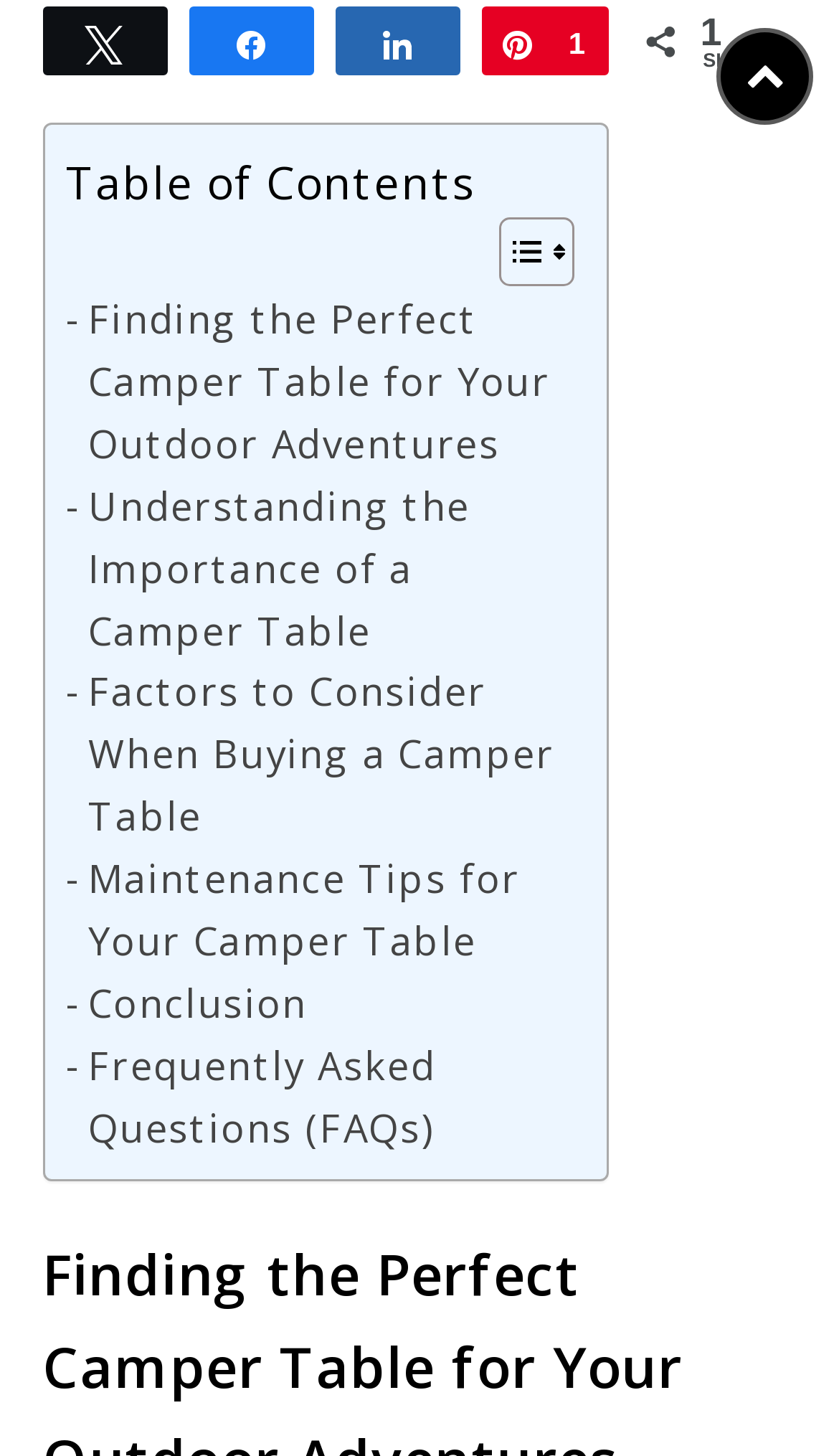Specify the bounding box coordinates of the element's region that should be clicked to achieve the following instruction: "Click on 'Frequently Asked Questions (FAQs)'". The bounding box coordinates consist of four float numbers between 0 and 1, in the format [left, top, right, bottom].

[0.078, 0.71, 0.671, 0.796]